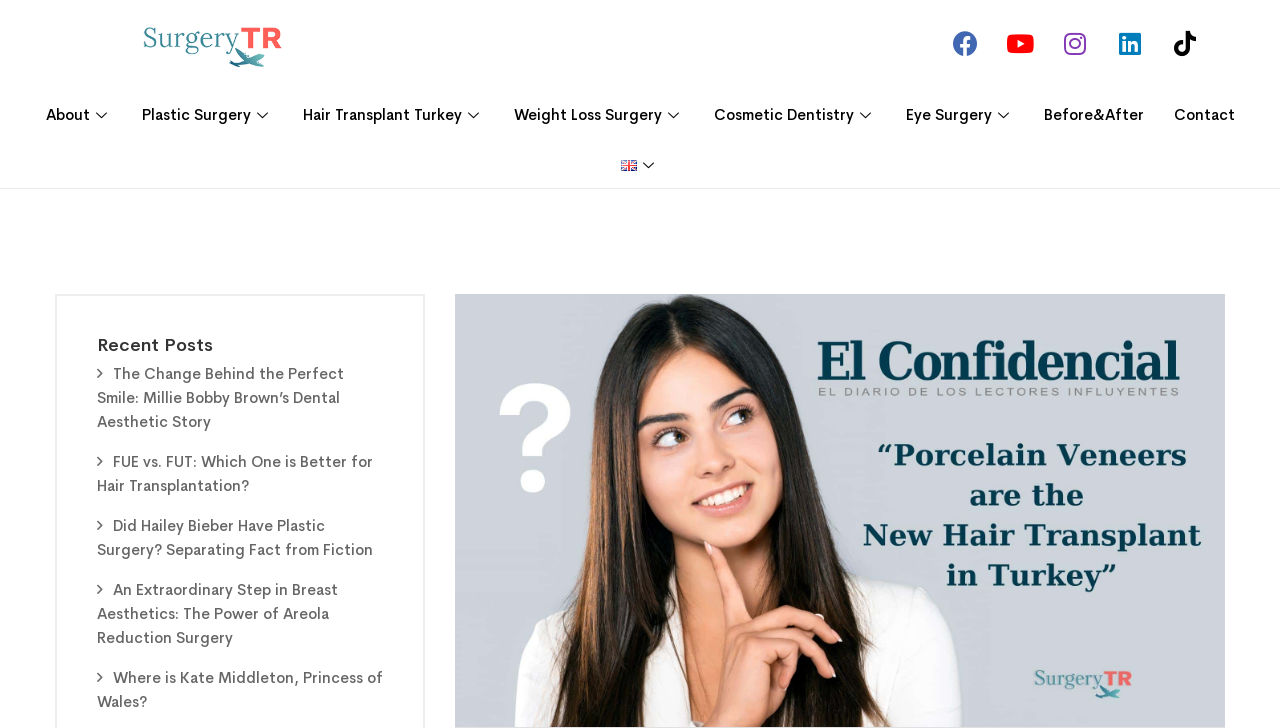Could you provide the bounding box coordinates for the portion of the screen to click to complete this instruction: "Click on Facebook link"?

[0.734, 0.026, 0.773, 0.094]